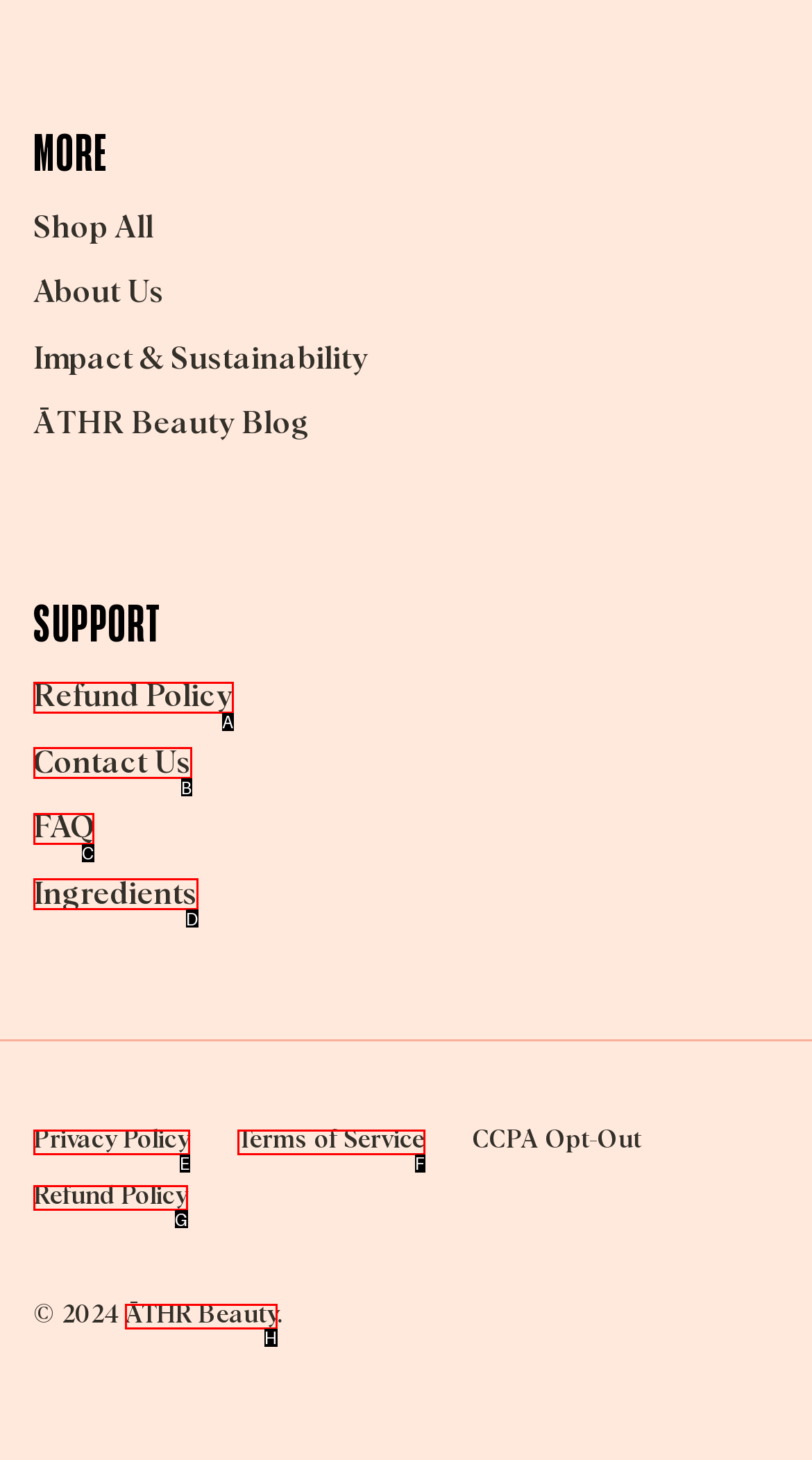From the options shown, which one fits the description: Terms of Service? Respond with the appropriate letter.

F